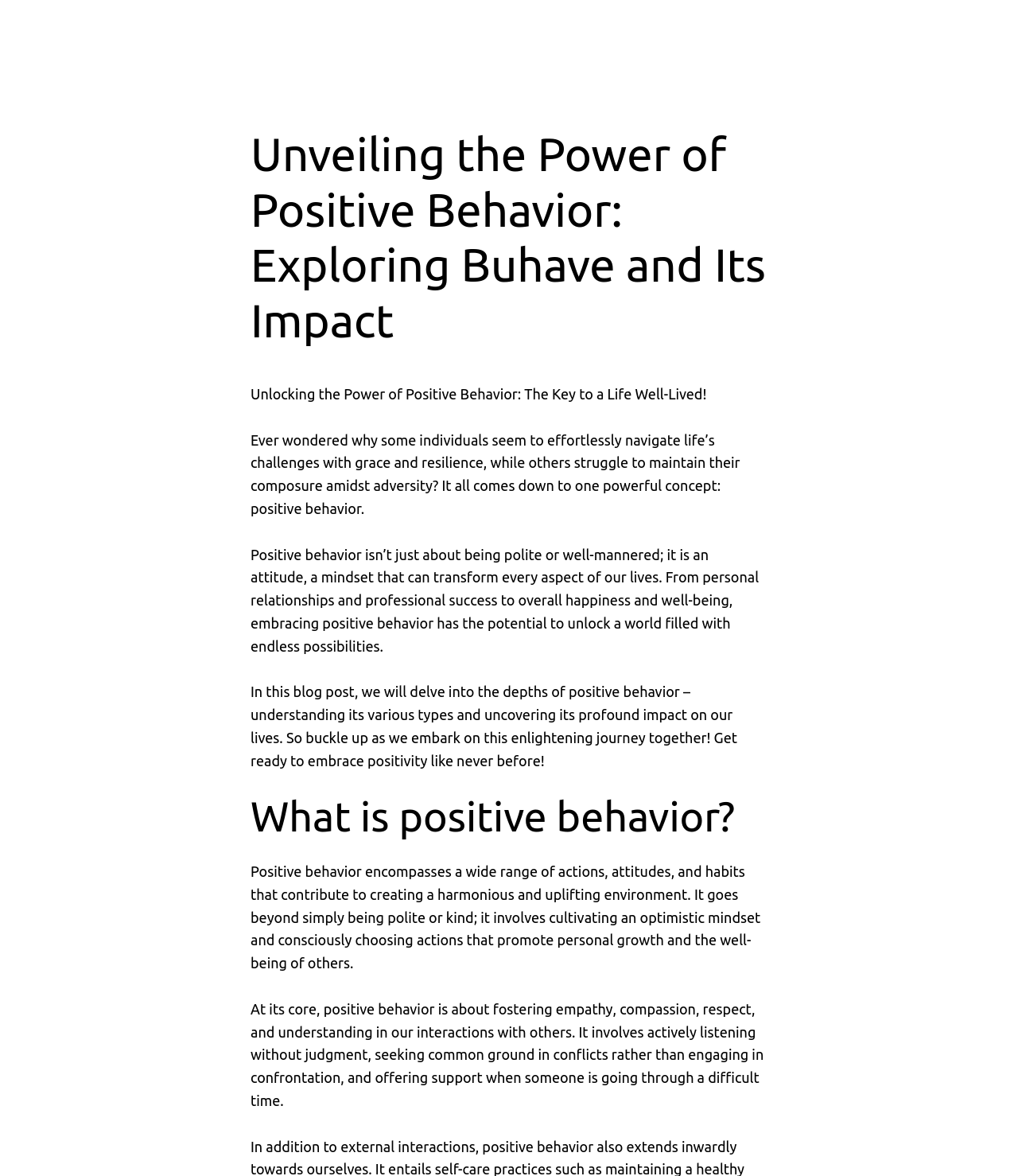Construct a comprehensive description capturing every detail on the webpage.

The webpage is about exploring the concept of positive behavior and its impact on our lives. At the top, there is a heading that matches the title of the webpage, "Unveiling the Power of Positive Behavior: Exploring Buhave and Its Impact". Below this heading, there is a series of paragraphs that introduce the concept of positive behavior. The first paragraph sets the tone by asking a thought-provoking question about why some individuals seem to navigate life's challenges with ease, while others struggle. The subsequent paragraphs explain that positive behavior is not just about being polite, but rather an attitude and mindset that can transform various aspects of our lives, including personal relationships, professional success, and overall happiness.

Further down, there is another heading, "What is positive behavior?", which is followed by two paragraphs that delve deeper into the definition and characteristics of positive behavior. These paragraphs explain that positive behavior involves cultivating an optimistic mindset, empathy, compassion, respect, and understanding in our interactions with others. The text also highlights the importance of active listening, seeking common ground in conflicts, and offering support during difficult times.

Throughout the webpage, the text is organized in a clear and logical manner, with each section building upon the previous one to provide a comprehensive understanding of positive behavior.